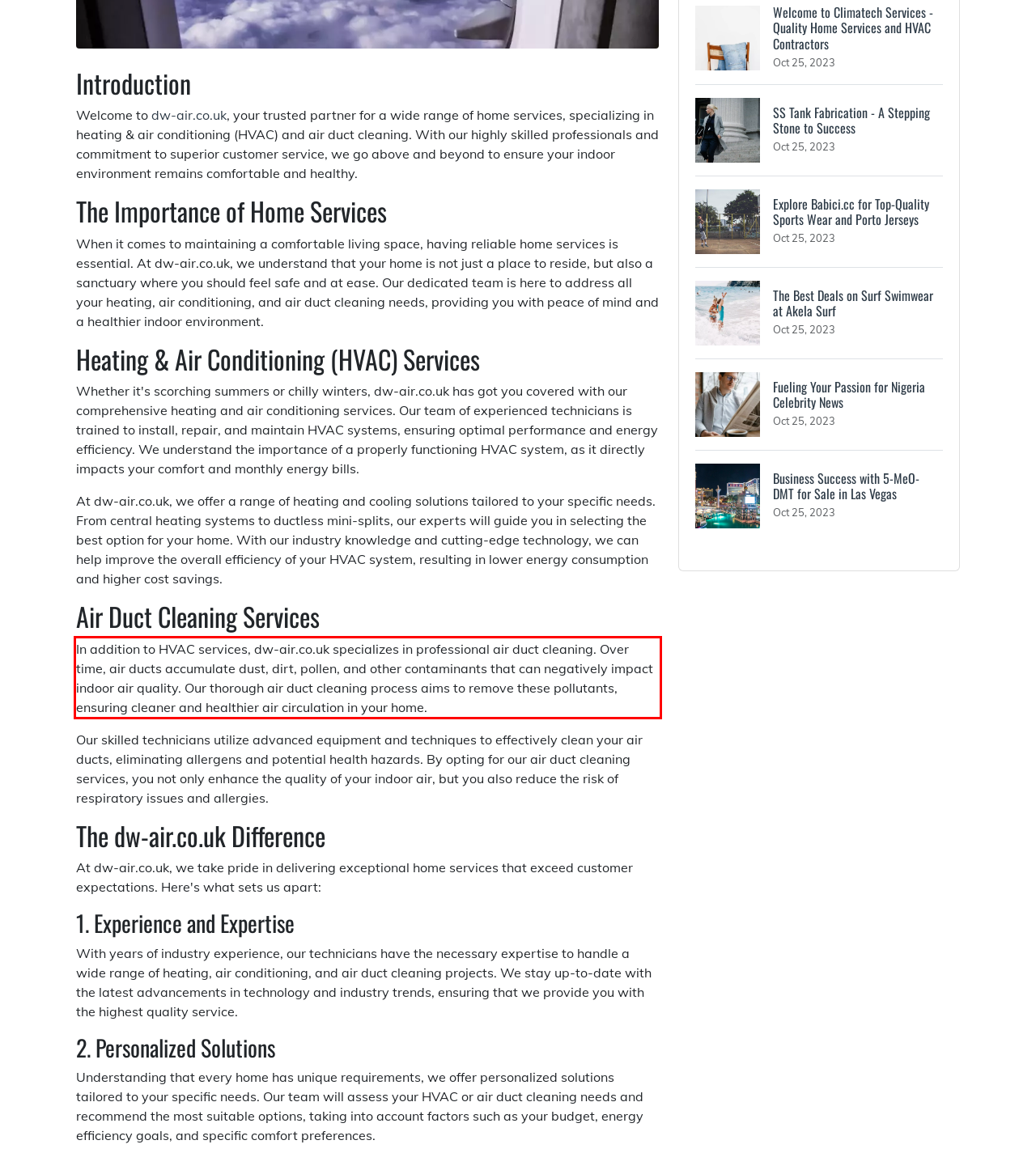Using the provided webpage screenshot, identify and read the text within the red rectangle bounding box.

In addition to HVAC services, dw-air.co.uk specializes in professional air duct cleaning. Over time, air ducts accumulate dust, dirt, pollen, and other contaminants that can negatively impact indoor air quality. Our thorough air duct cleaning process aims to remove these pollutants, ensuring cleaner and healthier air circulation in your home.